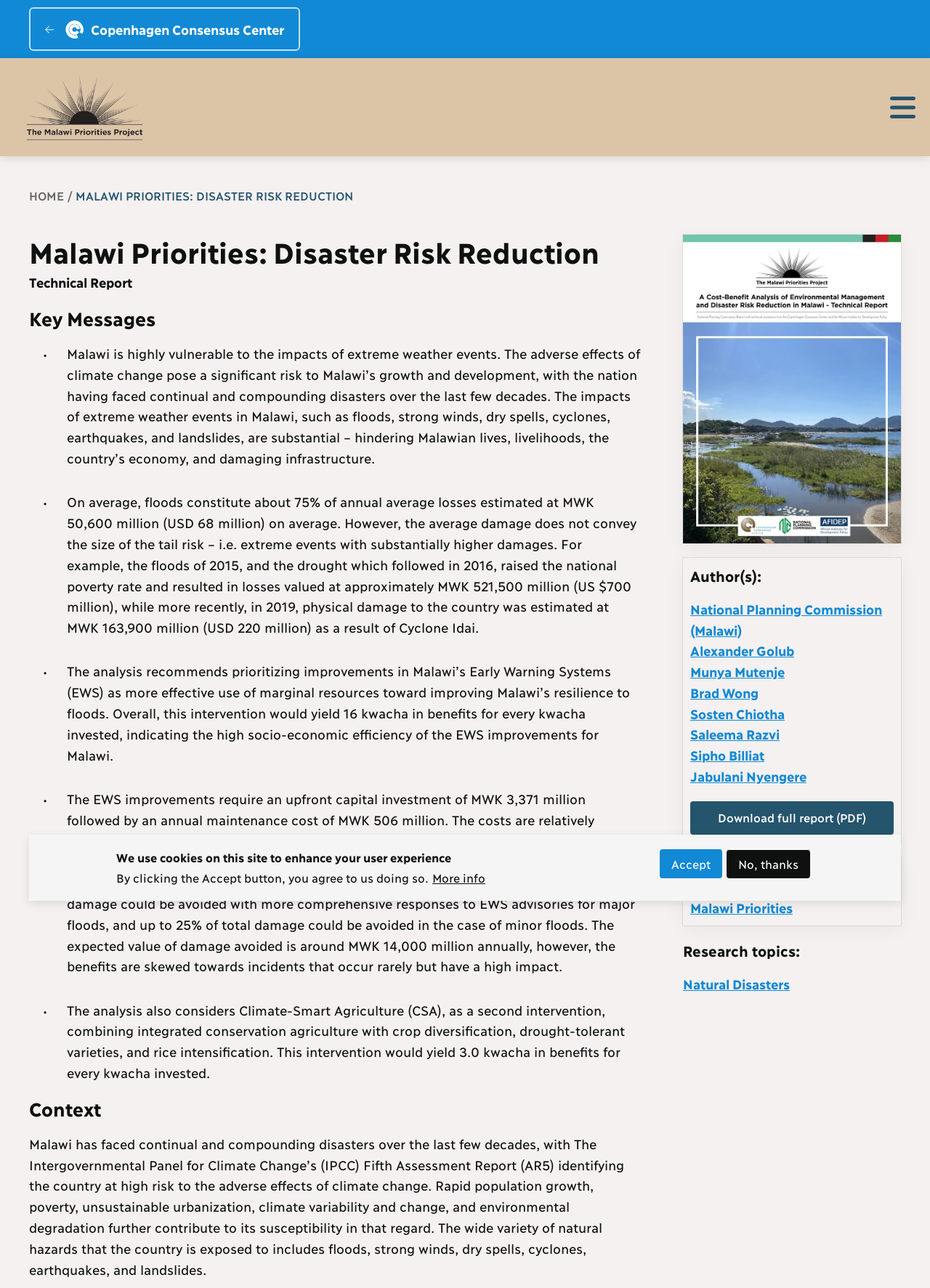Based on the image, please respond to the question with as much detail as possible:
What is the expected benefit of the Climate-Smart Agriculture (CSA) intervention?

According to the webpage, the Climate-Smart Agriculture (CSA) intervention is expected to yield 3.0 kwacha in benefits for every kwacha invested, as mentioned in the text 'This intervention would yield 3.0 kwacha in benefits for every kwacha invested.'